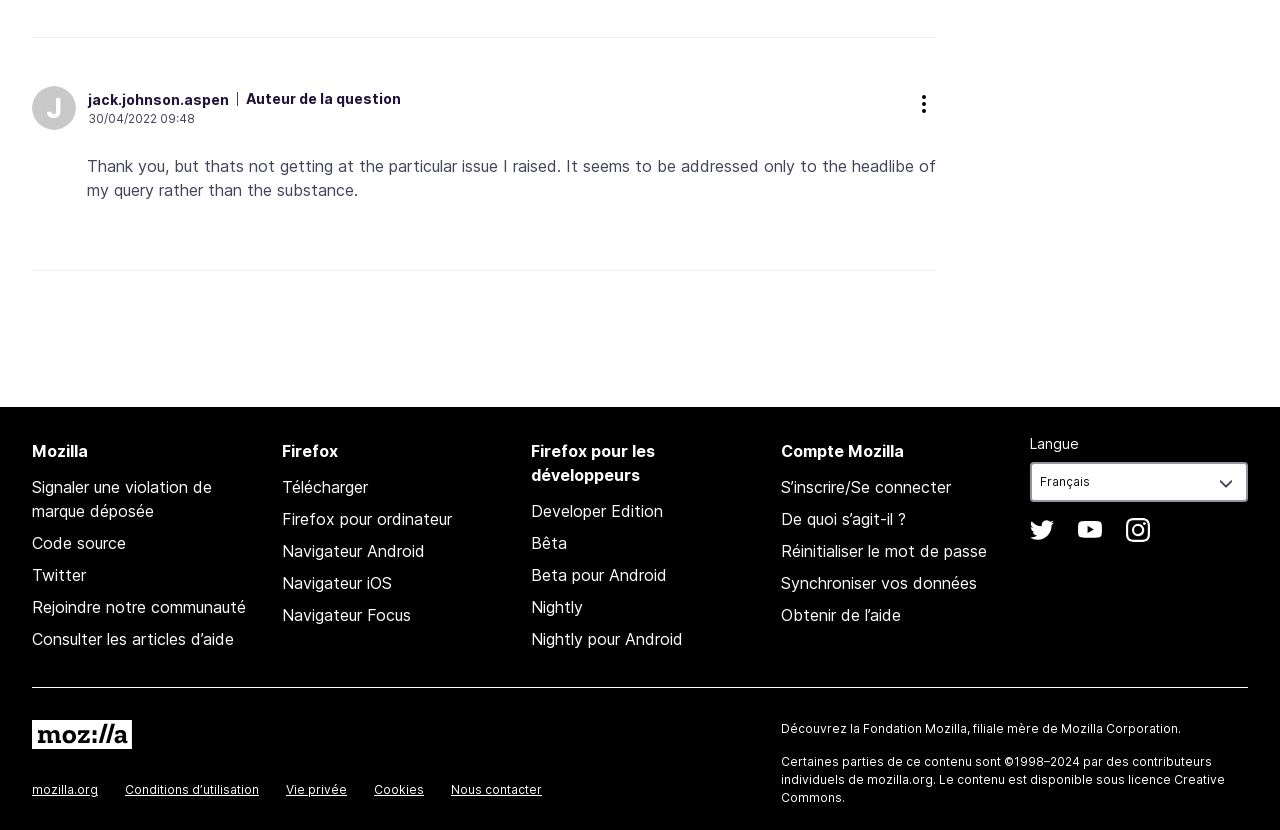Show the bounding box coordinates for the element that needs to be clicked to execute the following instruction: "Click on the 'Twitter(@firefox)' link". Provide the coordinates in the form of four float numbers between 0 and 1, i.e., [left, top, right, bottom].

[0.805, 0.625, 0.824, 0.653]